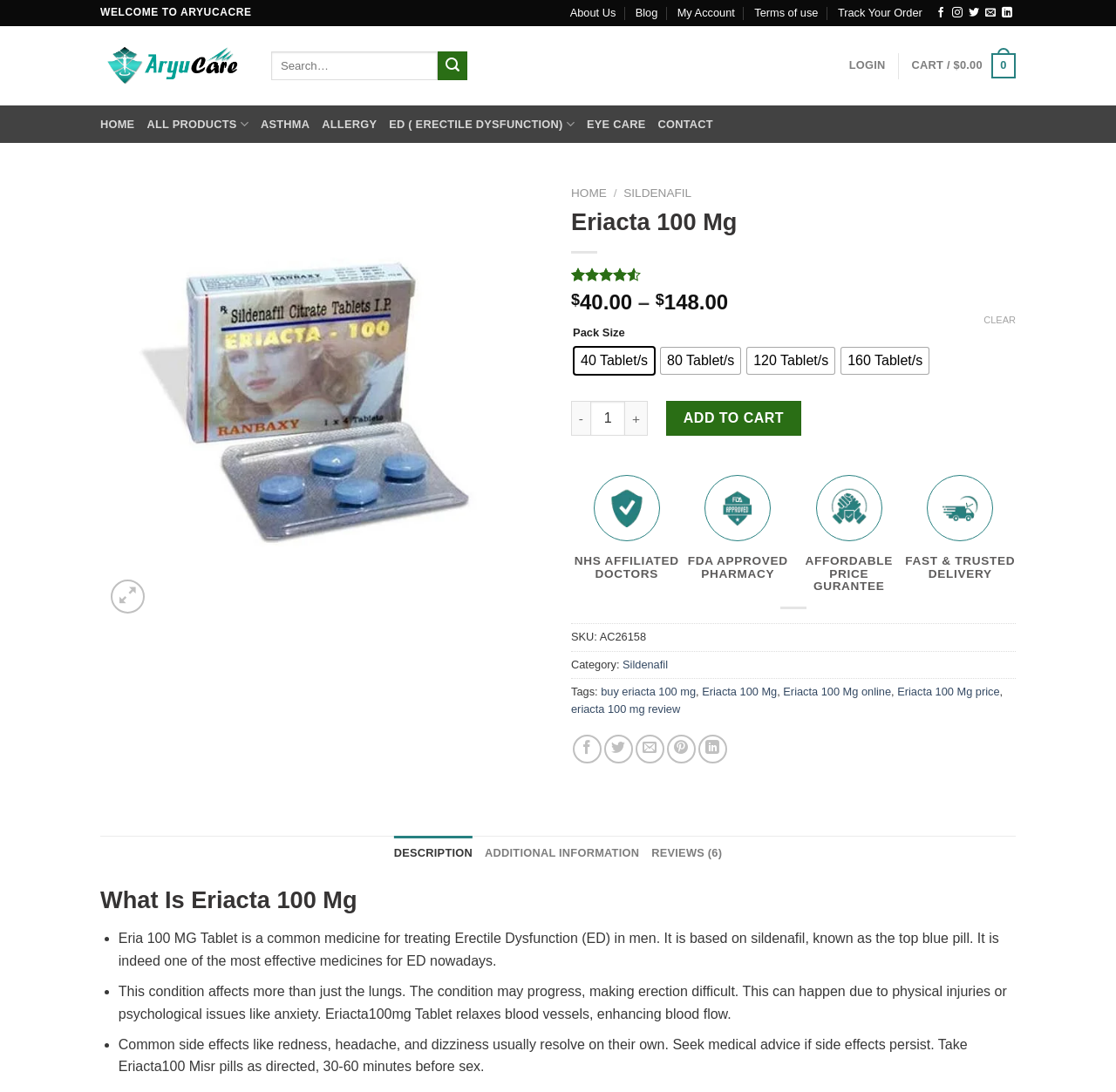Locate the bounding box coordinates of the element that needs to be clicked to carry out the instruction: "View Eriacta 100 Mg product details". The coordinates should be given as four float numbers ranging from 0 to 1, i.e., [left, top, right, bottom].

[0.09, 0.359, 0.488, 0.372]